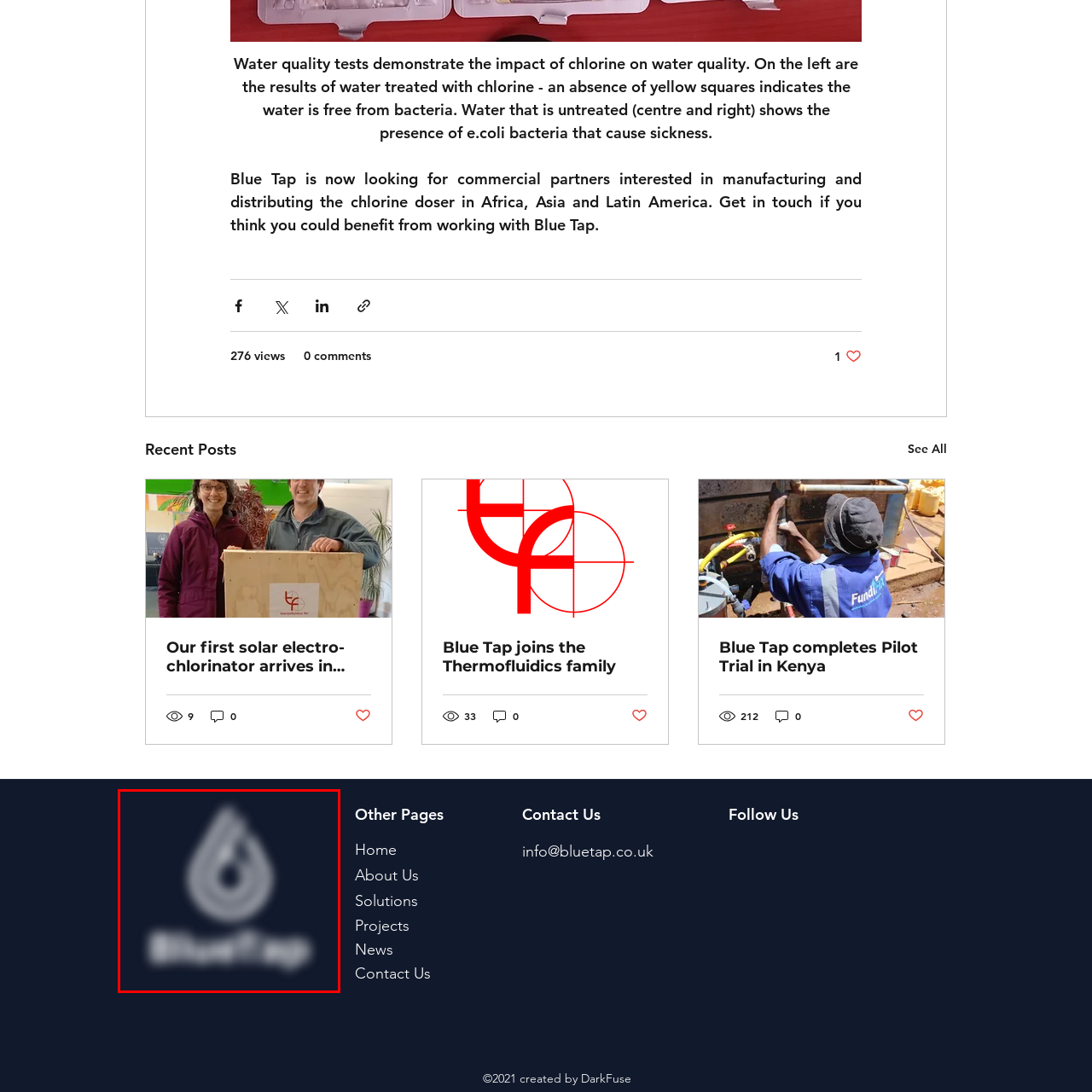Carefully examine the image inside the red box and generate a detailed caption for it.

The image features the logo of Blue Tap, a company focused on enhancing water quality through innovative solutions. The design incorporates a stylized water droplet, symbolizing purity and cleanliness, alongside the brand name "Blue Tap." This logo is presented against a dark background, which emphasizes its significance and reflects the organization’s commitment to providing safe drinking water. Blue Tap seeks to expand its reach and is actively looking for commercial partners to manufacture and distribute chlorine dosing systems, particularly in regions such as Africa, Asia, and Latin America.